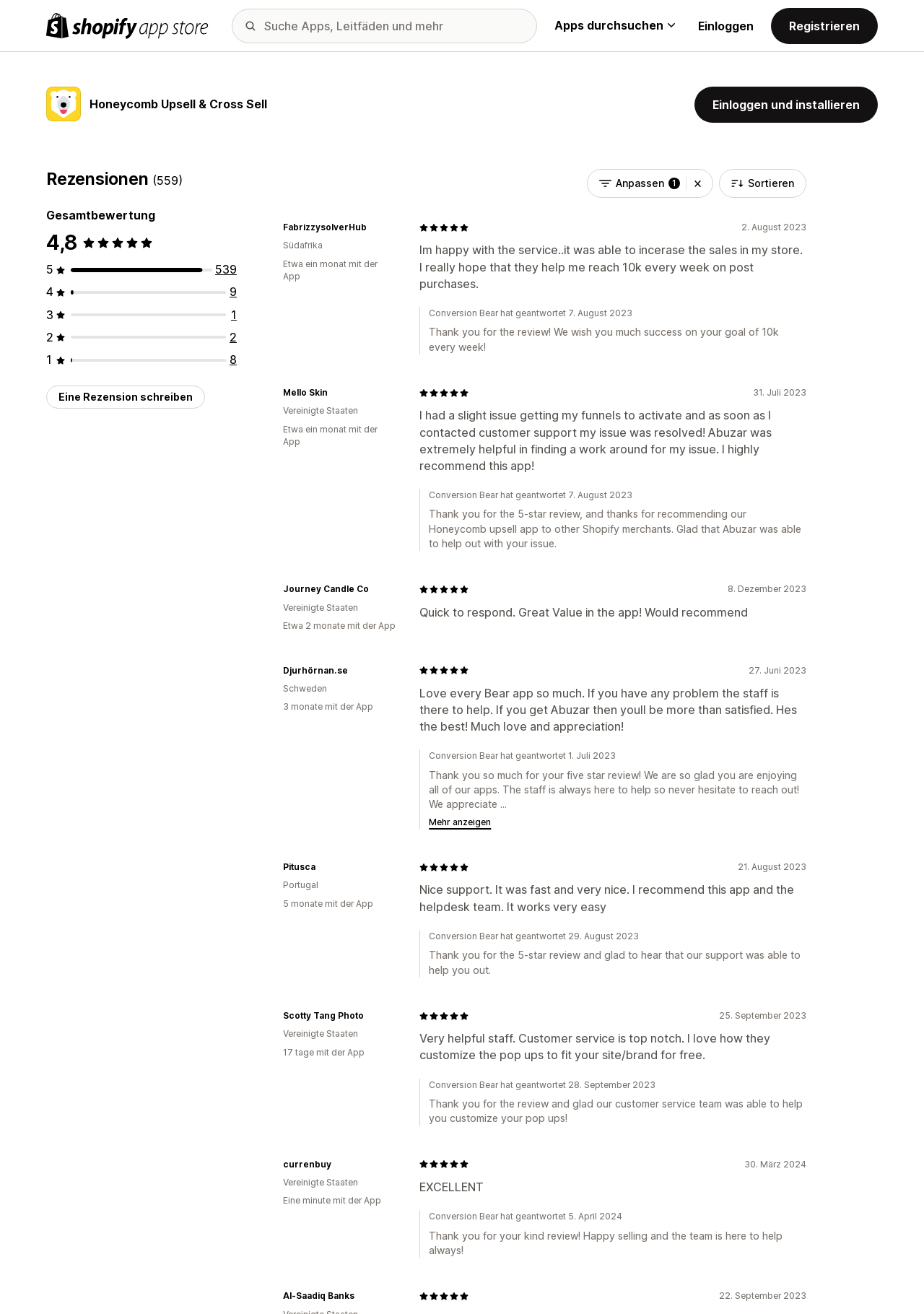Please identify the bounding box coordinates of the element that needs to be clicked to execute the following command: "Search for apps". Provide the bounding box using four float numbers between 0 and 1, formatted as [left, top, right, bottom].

[0.251, 0.006, 0.581, 0.033]